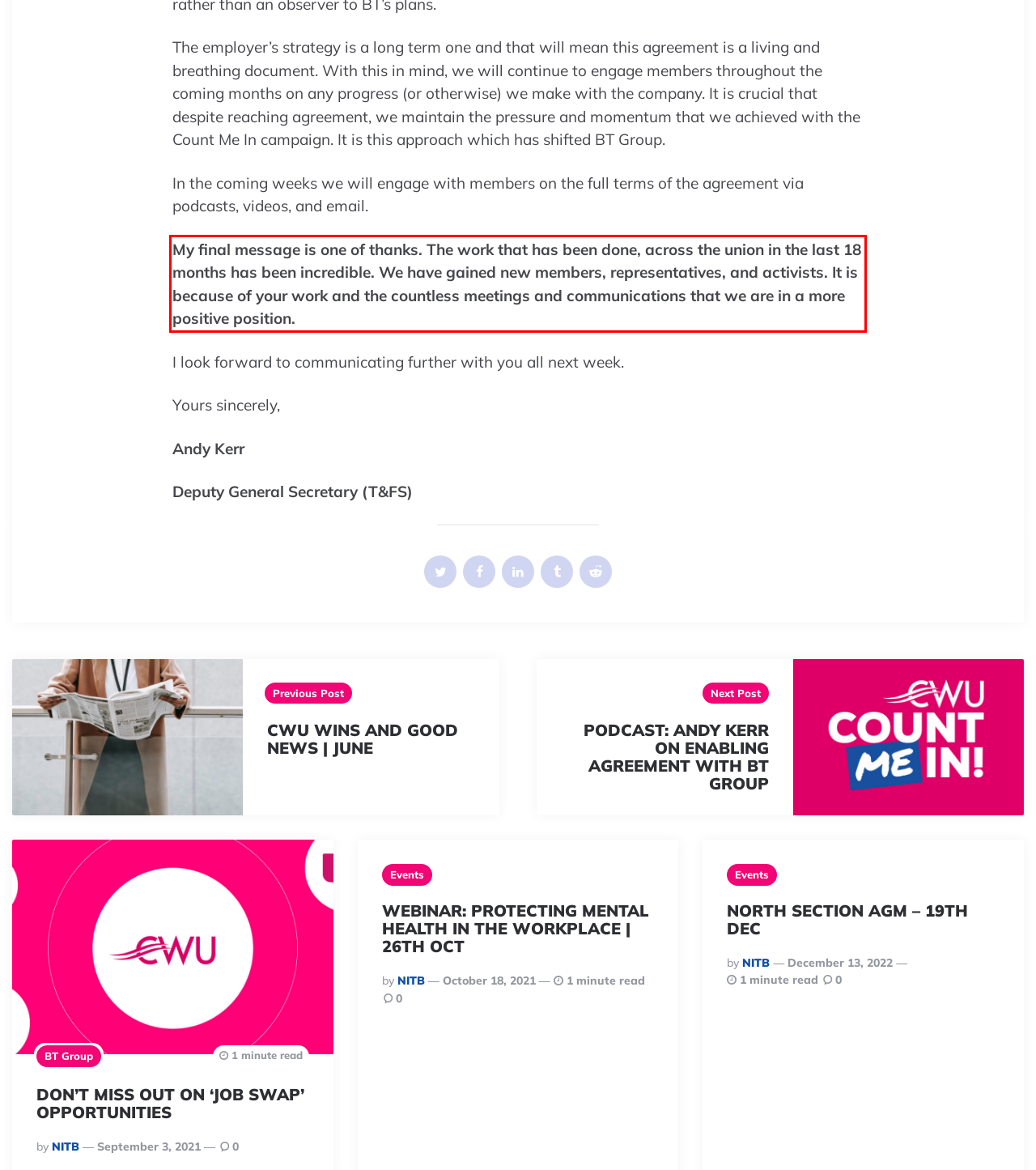You are presented with a screenshot containing a red rectangle. Extract the text found inside this red bounding box.

My final message is one of thanks. The work that has been done, across the union in the last 18 months has been incredible. We have gained new members, representatives, and activists. It is because of your work and the countless meetings and communications that we are in a more positive position.